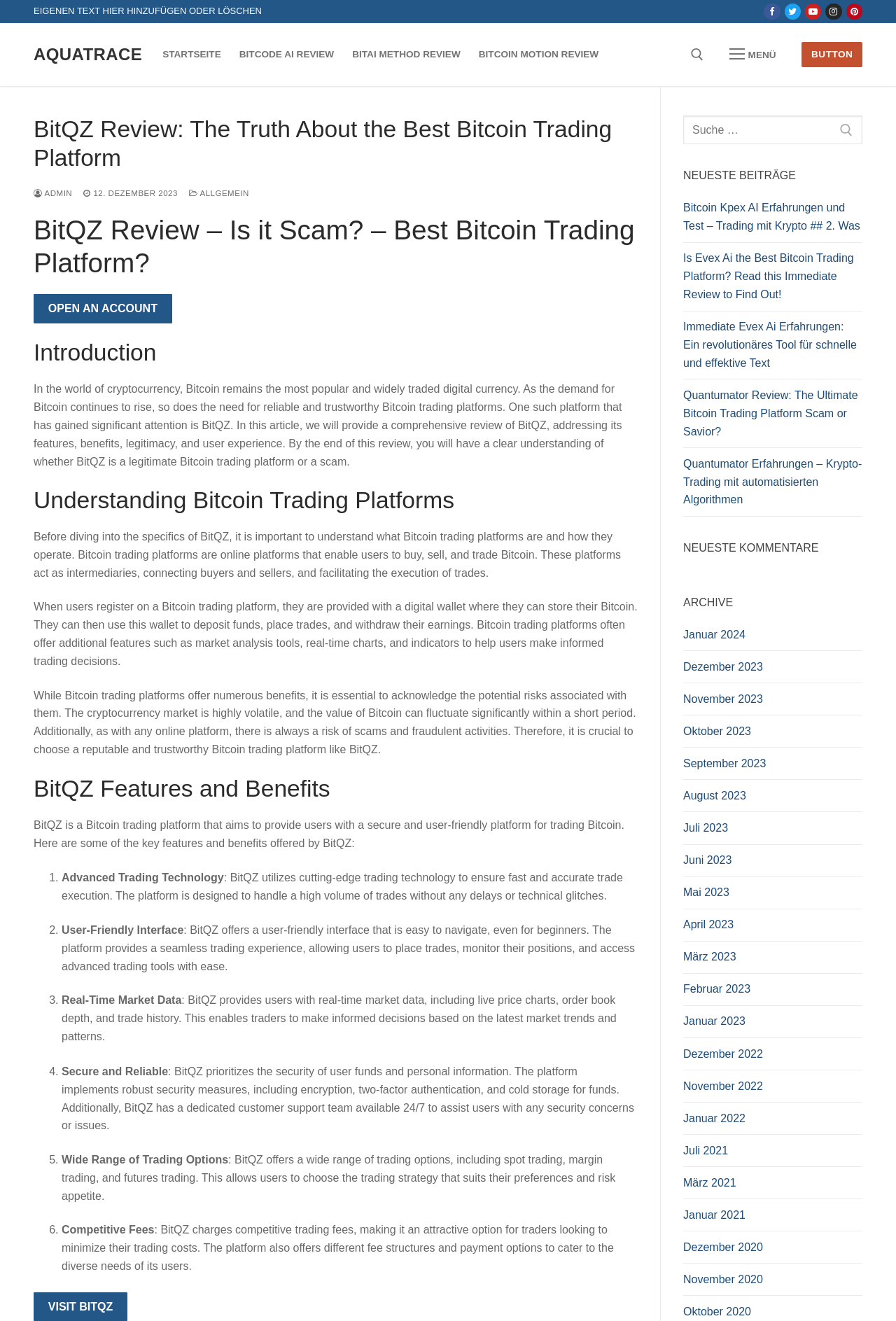Please pinpoint the bounding box coordinates for the region I should click to adhere to this instruction: "Open an account".

[0.038, 0.229, 0.192, 0.238]